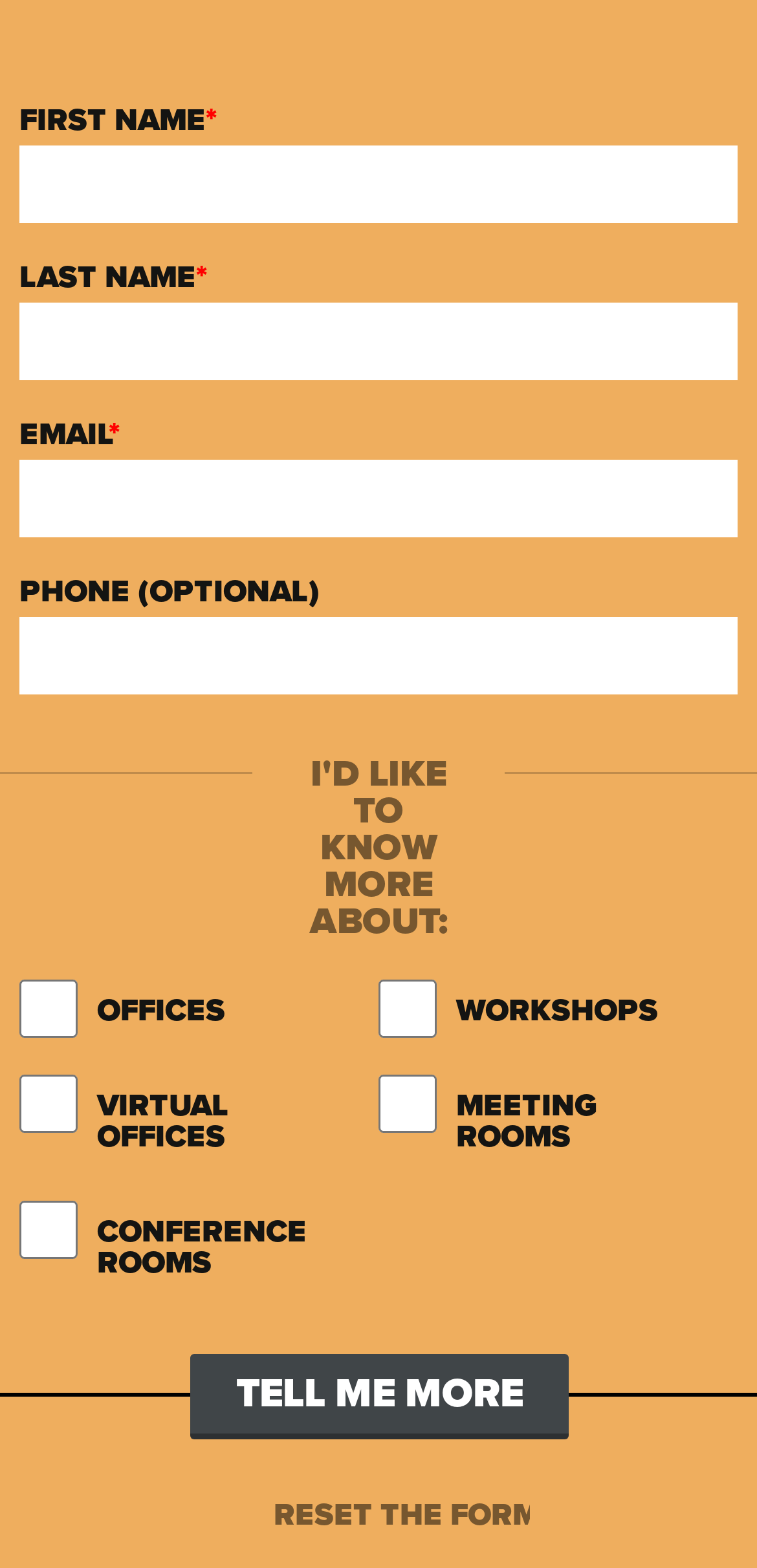What is the label of the first checkbox?
Based on the screenshot, provide your answer in one word or phrase.

OFFICES